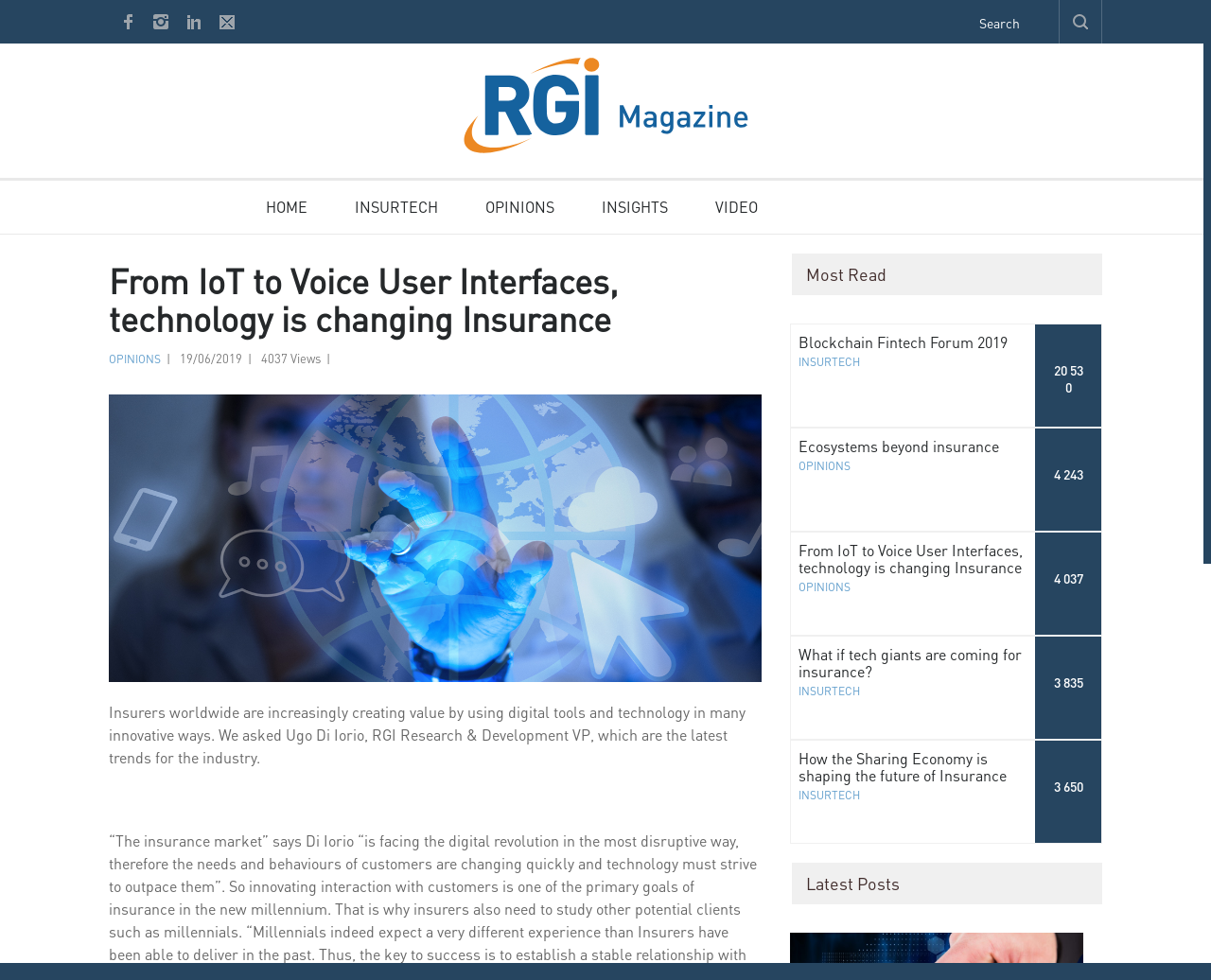Find the bounding box coordinates for the element that must be clicked to complete the instruction: "Click on the logo". The coordinates should be four float numbers between 0 and 1, indicated as [left, top, right, bottom].

[0.377, 0.065, 0.623, 0.183]